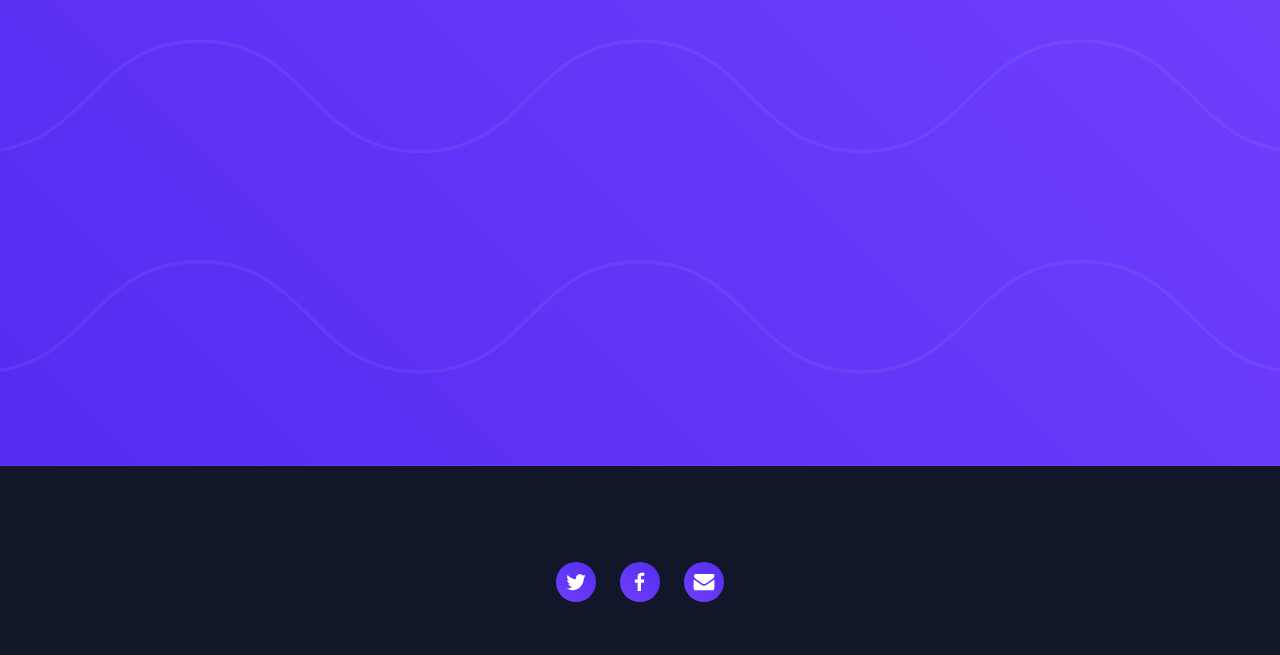What is the copyright information at the bottom of the page?
Respond to the question with a single word or phrase according to the image.

Mailr. All rights reserved.